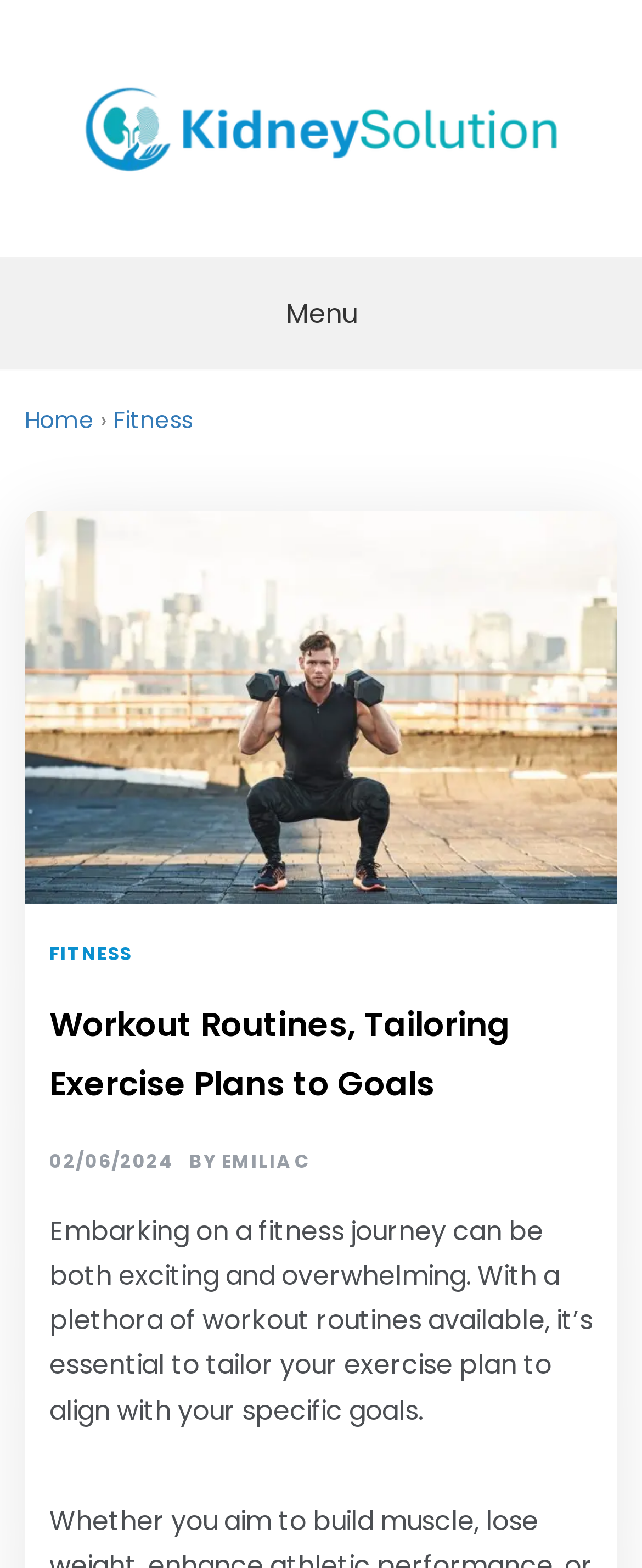Please mark the bounding box coordinates of the area that should be clicked to carry out the instruction: "Go to 'Home'".

[0.038, 0.257, 0.146, 0.278]